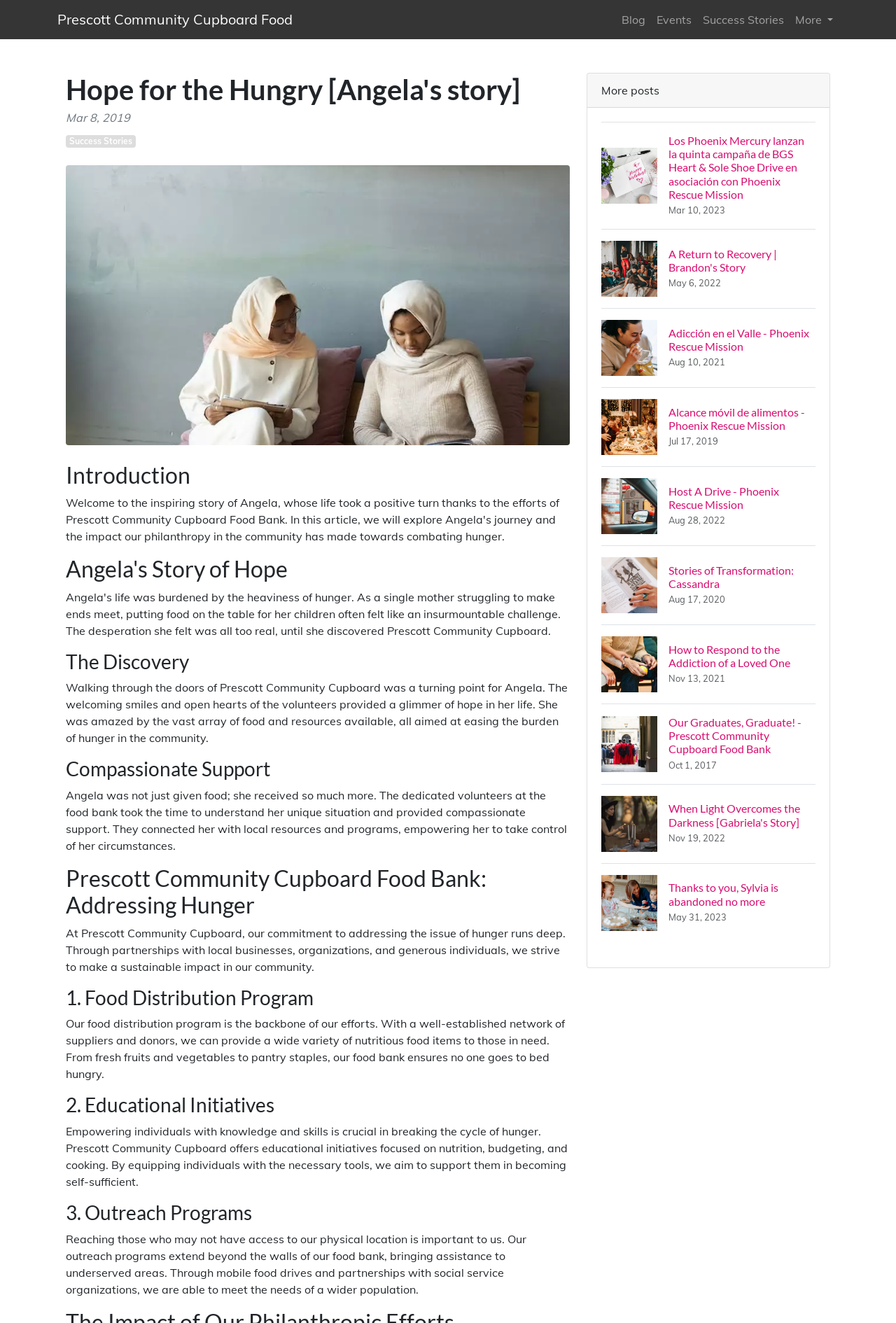How many blog posts are there on the webpage?
Answer with a single word or phrase, using the screenshot for reference.

9